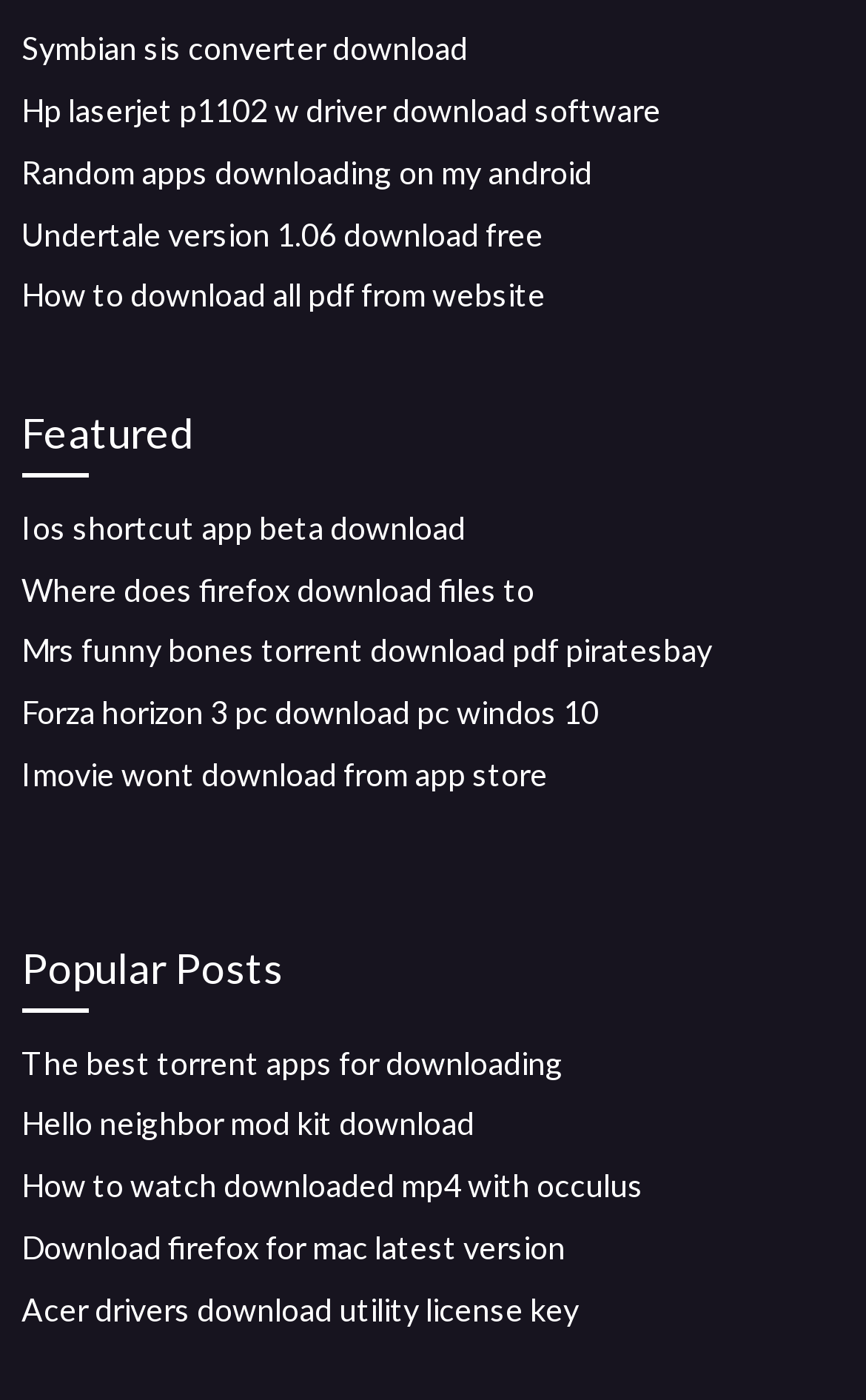Determine the bounding box coordinates of the section to be clicked to follow the instruction: "Download Symbian sis converter". The coordinates should be given as four float numbers between 0 and 1, formatted as [left, top, right, bottom].

[0.025, 0.021, 0.54, 0.048]